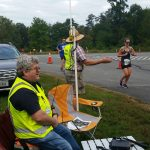Please provide a detailed answer to the question below by examining the image:
What is the runner's emotional state?

The caption describes the runner as 'focused and determined', implying that they are fully engaged in the race and motivated to perform well.